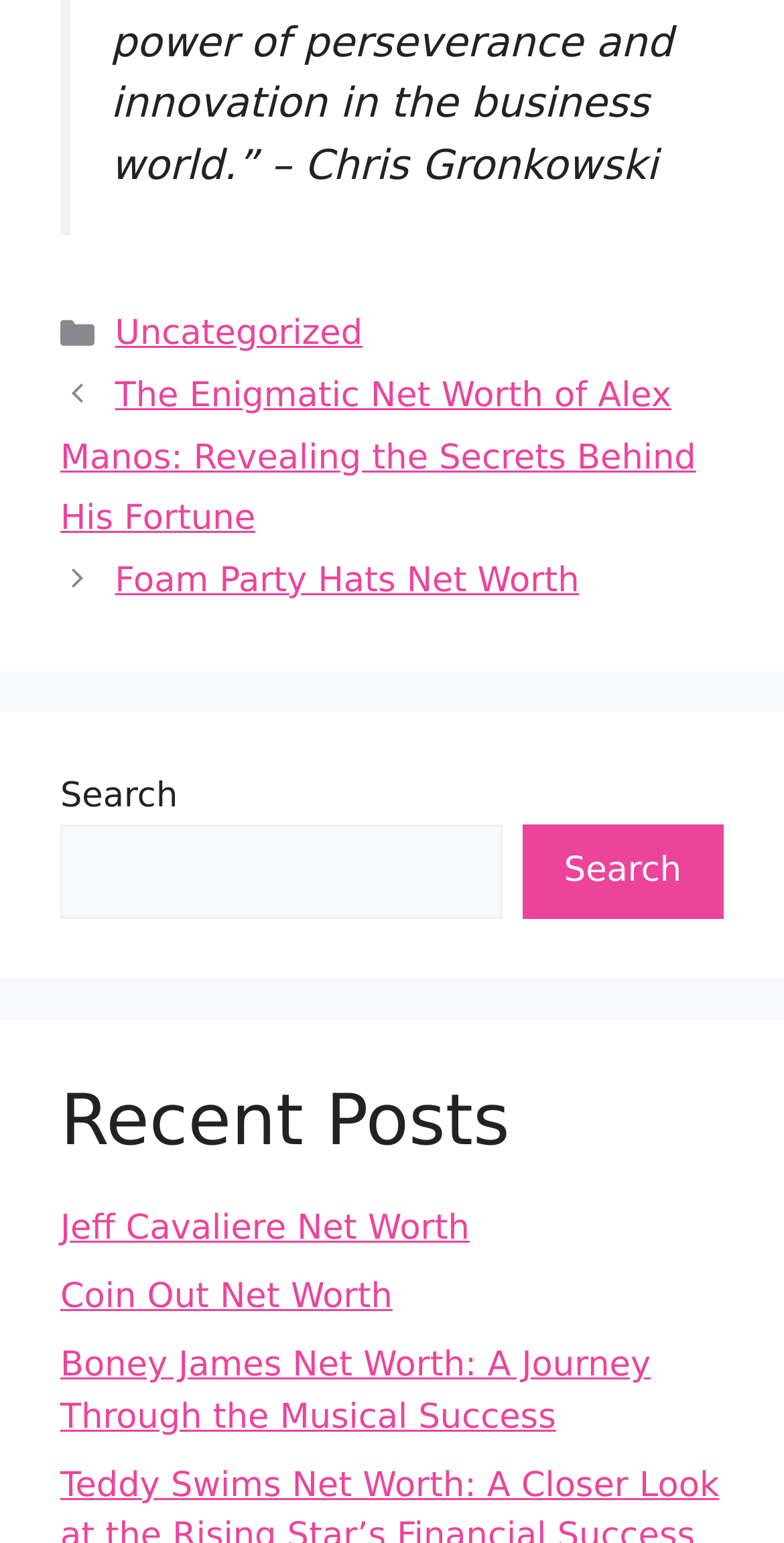Given the element description Foam Party Hats Net Worth, predict the bounding box coordinates for the UI element in the webpage screenshot. The format should be (top-left x, top-left y, bottom-right x, bottom-right y), and the values should be between 0 and 1.

[0.147, 0.363, 0.739, 0.389]